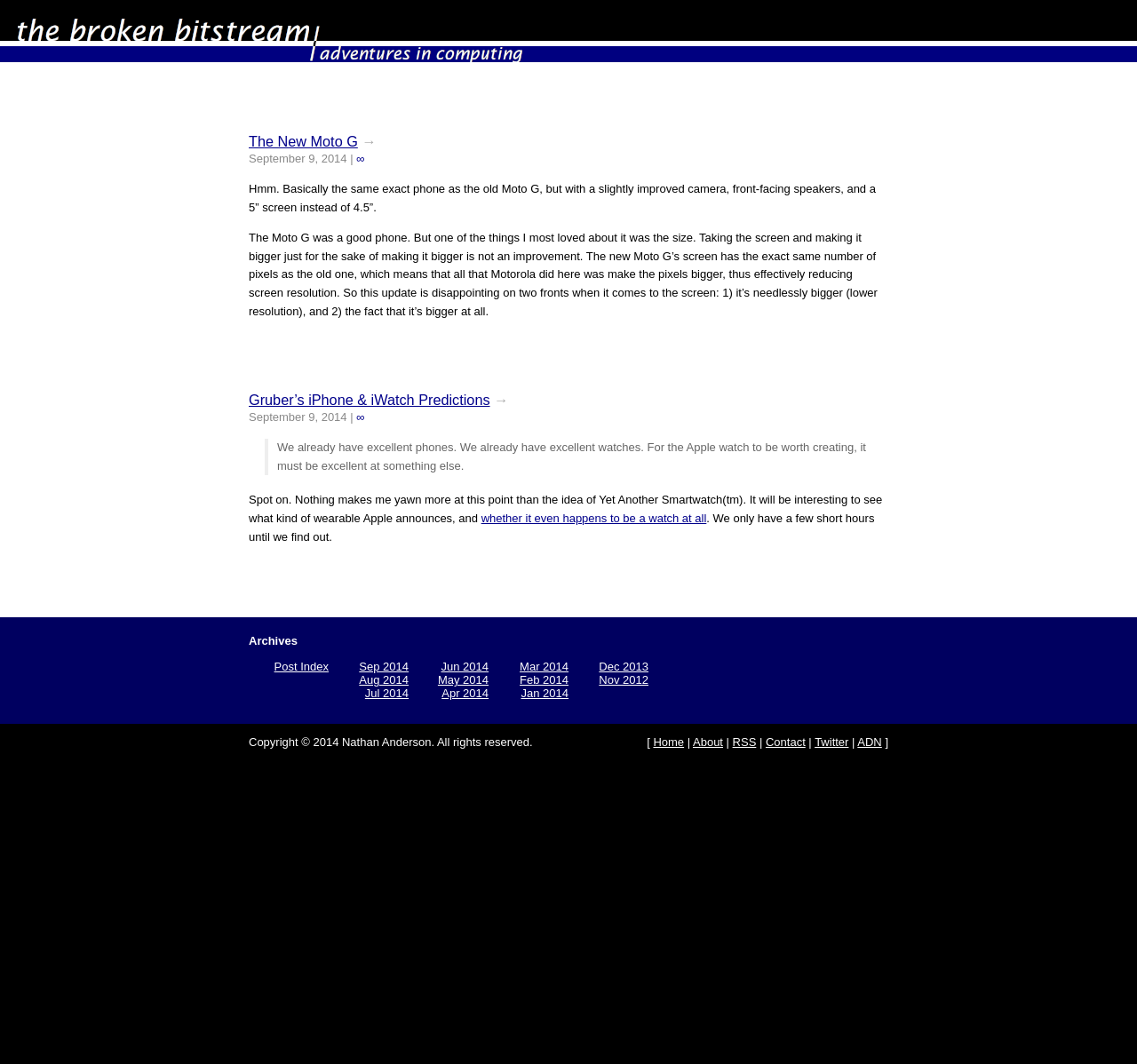Answer the question in a single word or phrase:
What is the date of the second article?

September 9, 2014